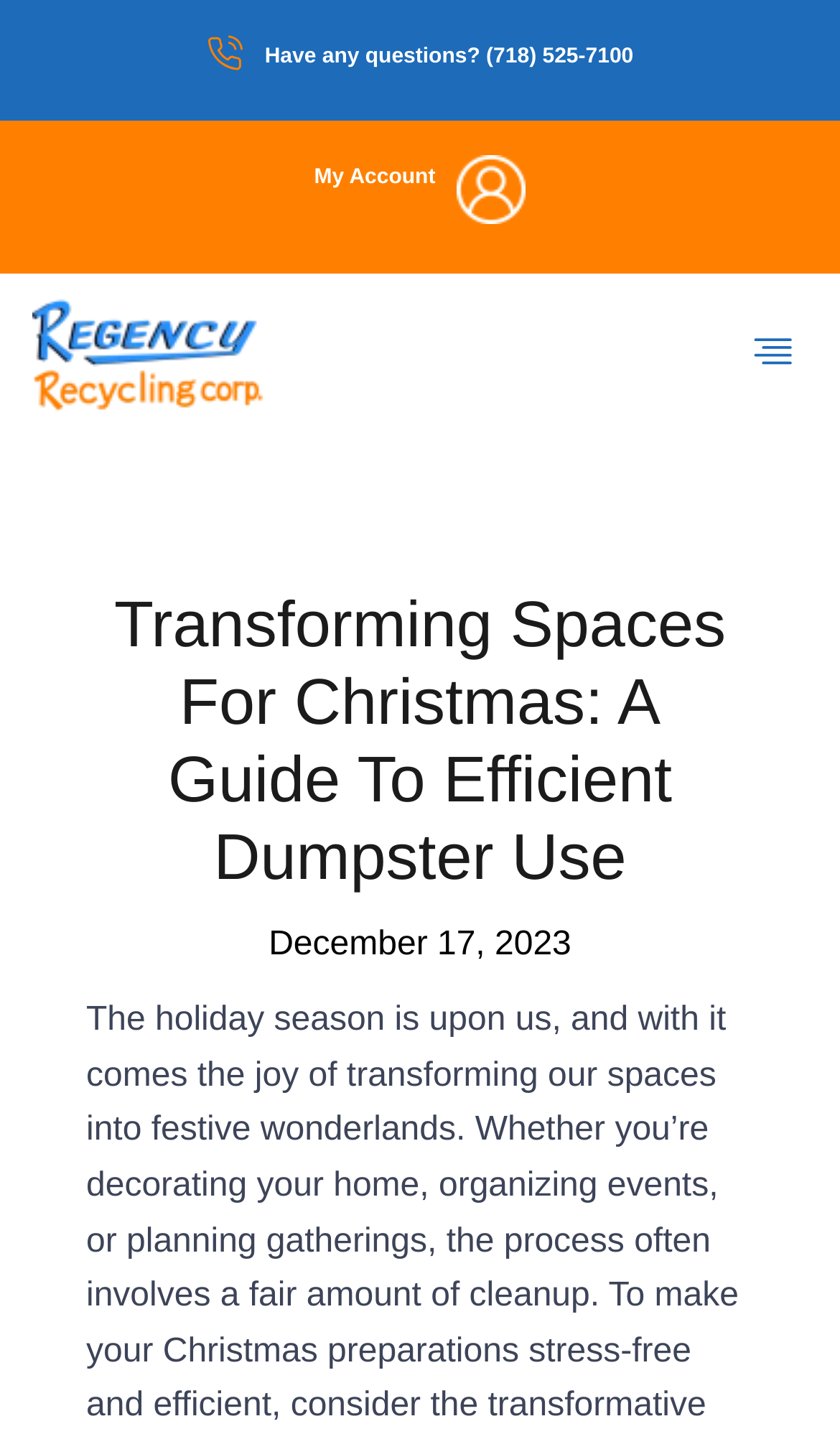Give a detailed account of the webpage, highlighting key information.

The webpage is about transforming spaces for Christmas with efficient dumpster use, as indicated by the title. At the top left, there is a heading with a phone number, "Have any questions? (718) 525-7100", which is likely a contact information. Next to it, on the top center, is a heading "My Account" with a link to access the account. 

On the top right, there is a menu toggle button with an image of three horizontal lines, which is not expanded. Below the menu toggle button, there is a main heading "Transforming Spaces For Christmas: A Guide To Efficient Dumpster Use" that spans across the top section of the page. 

Below the main heading, there is a link indicating the date "December 17, 2023", which is likely the publication date of the article. The article itself is not described in the accessibility tree, but based on the title, it is likely to provide expert tips and tricks for a seamless holiday space makeover.